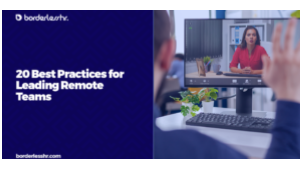What is the main theme of the image?
Carefully analyze the image and provide a thorough answer to the question.

The image features a professional setting that showcases the theme of remote leadership, emphasizing key strategies for effective management in a digital environment. The title, computer screen, and video conference all contribute to conveying this theme.